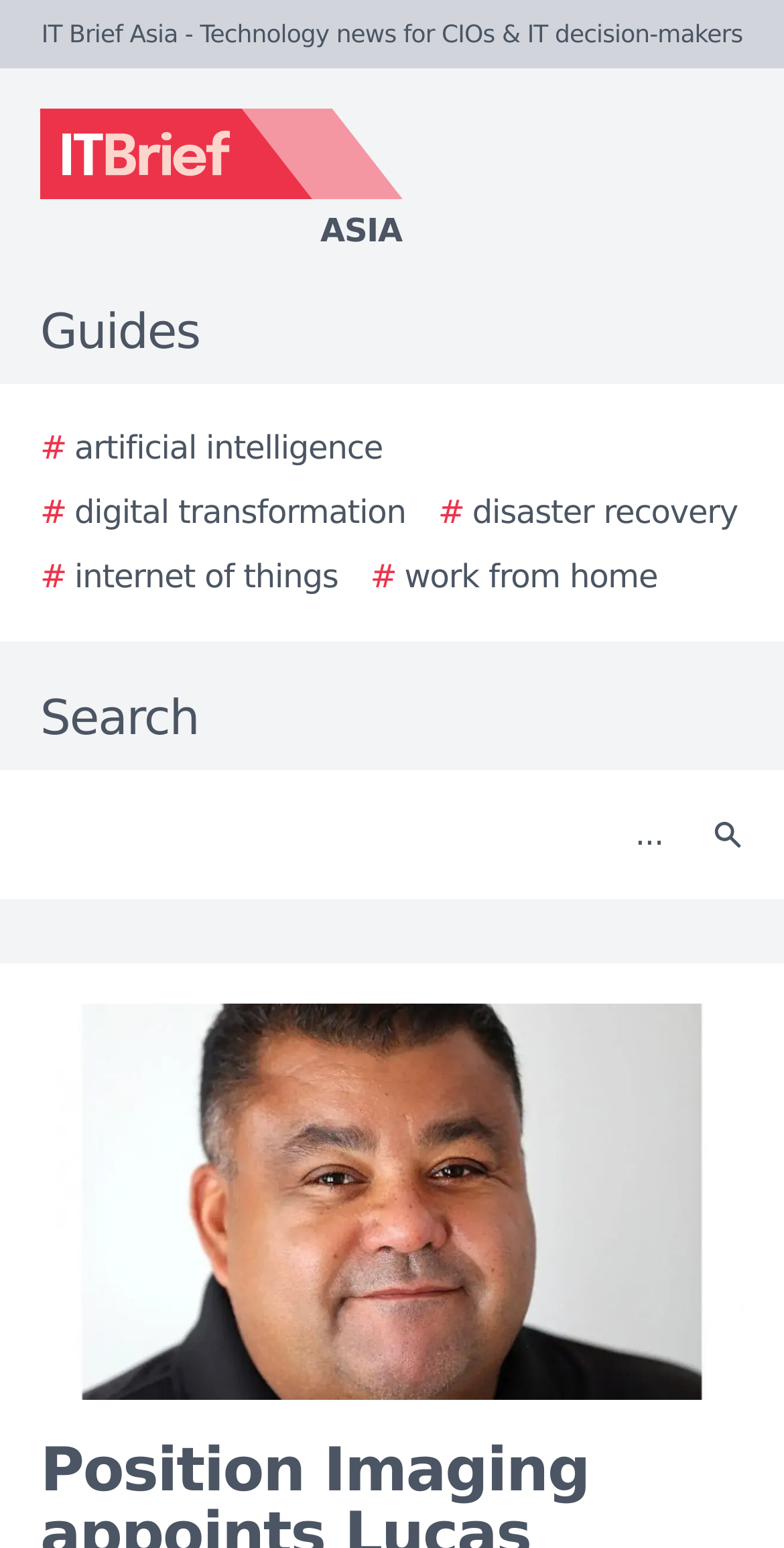What is the name of the technology news website?
Kindly offer a comprehensive and detailed response to the question.

I determined the answer by looking at the top-left corner of the webpage, where I found a logo and a text 'IT Brief Asia - Technology news for CIOs & IT decision-makers'. This suggests that the website is a technology news website called IT Brief Asia.